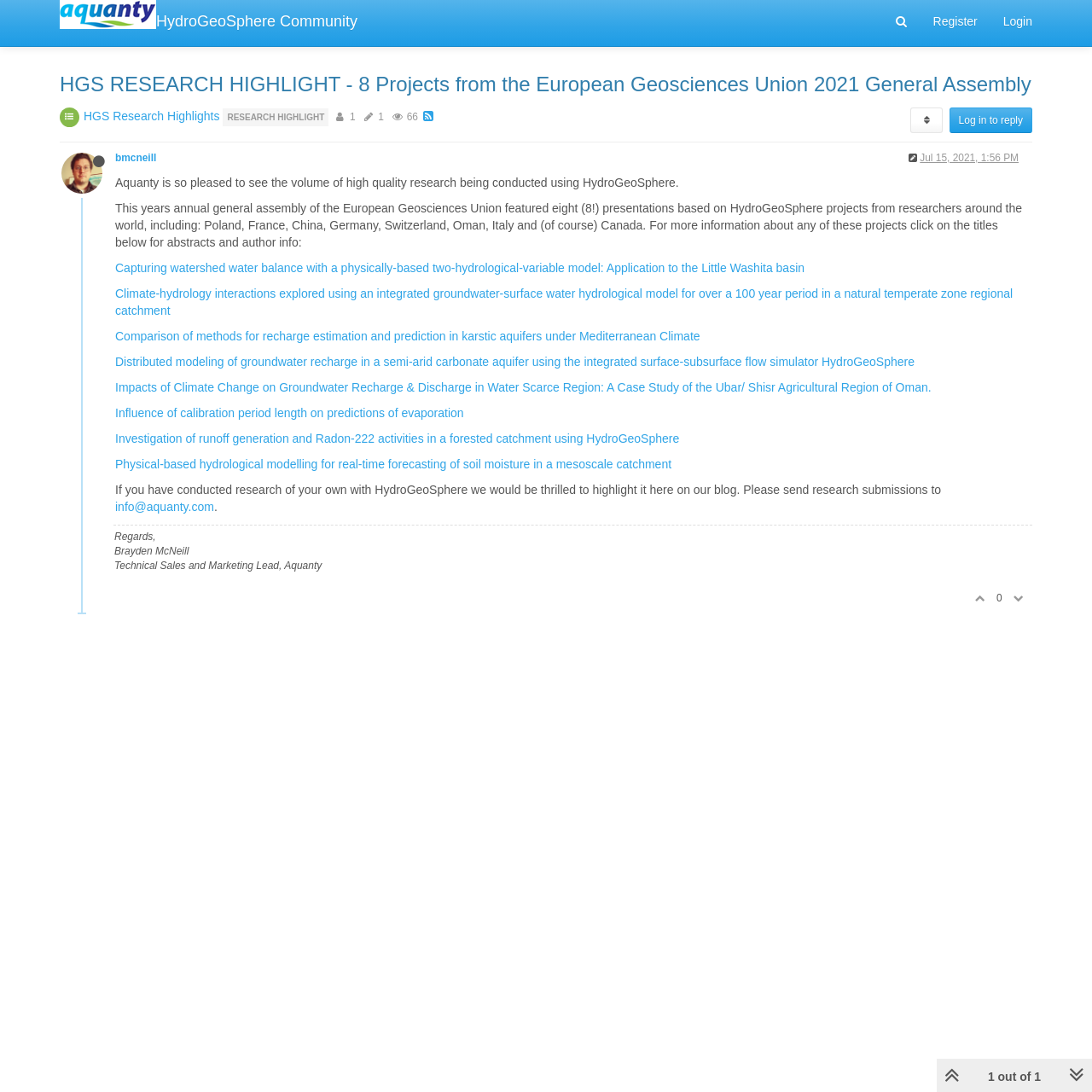Who is the author of the article?
Look at the image and provide a short answer using one word or a phrase.

Brayden McNeill